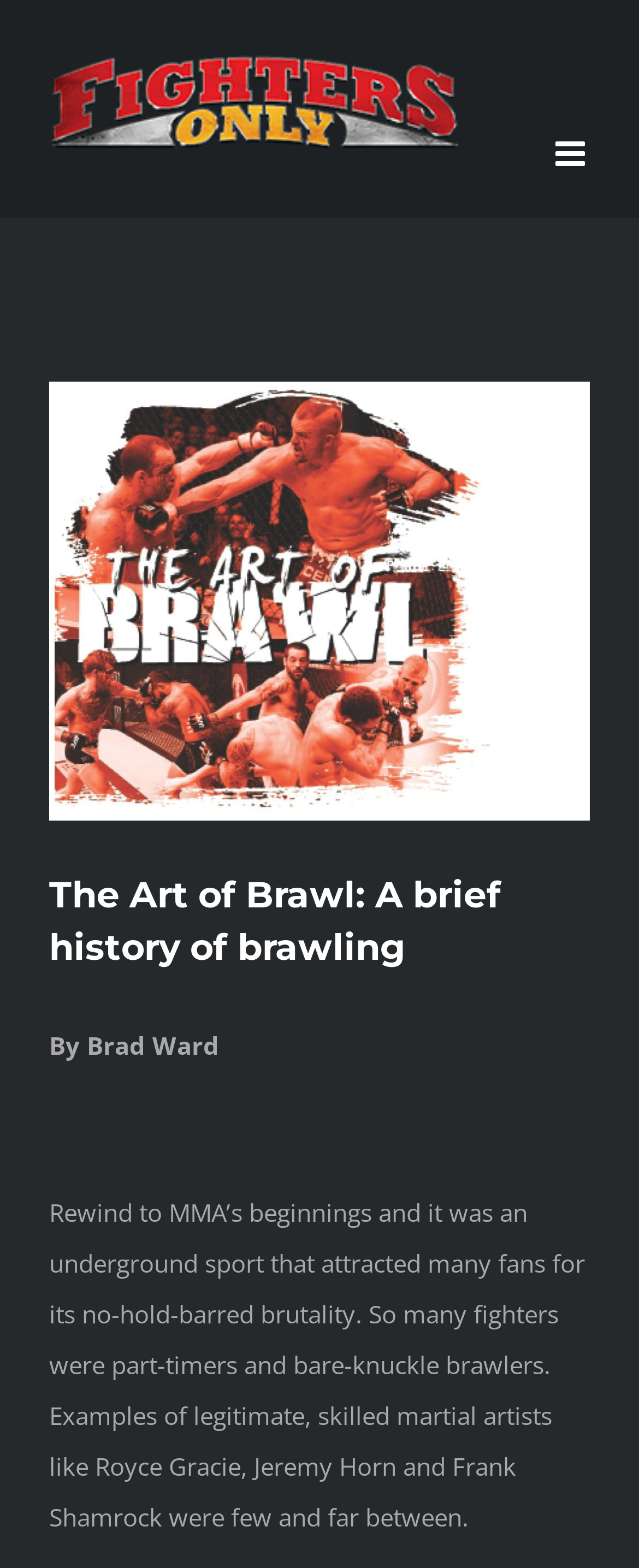Please answer the following query using a single word or phrase: 
What is the name of the logo?

Fighters Only Logo